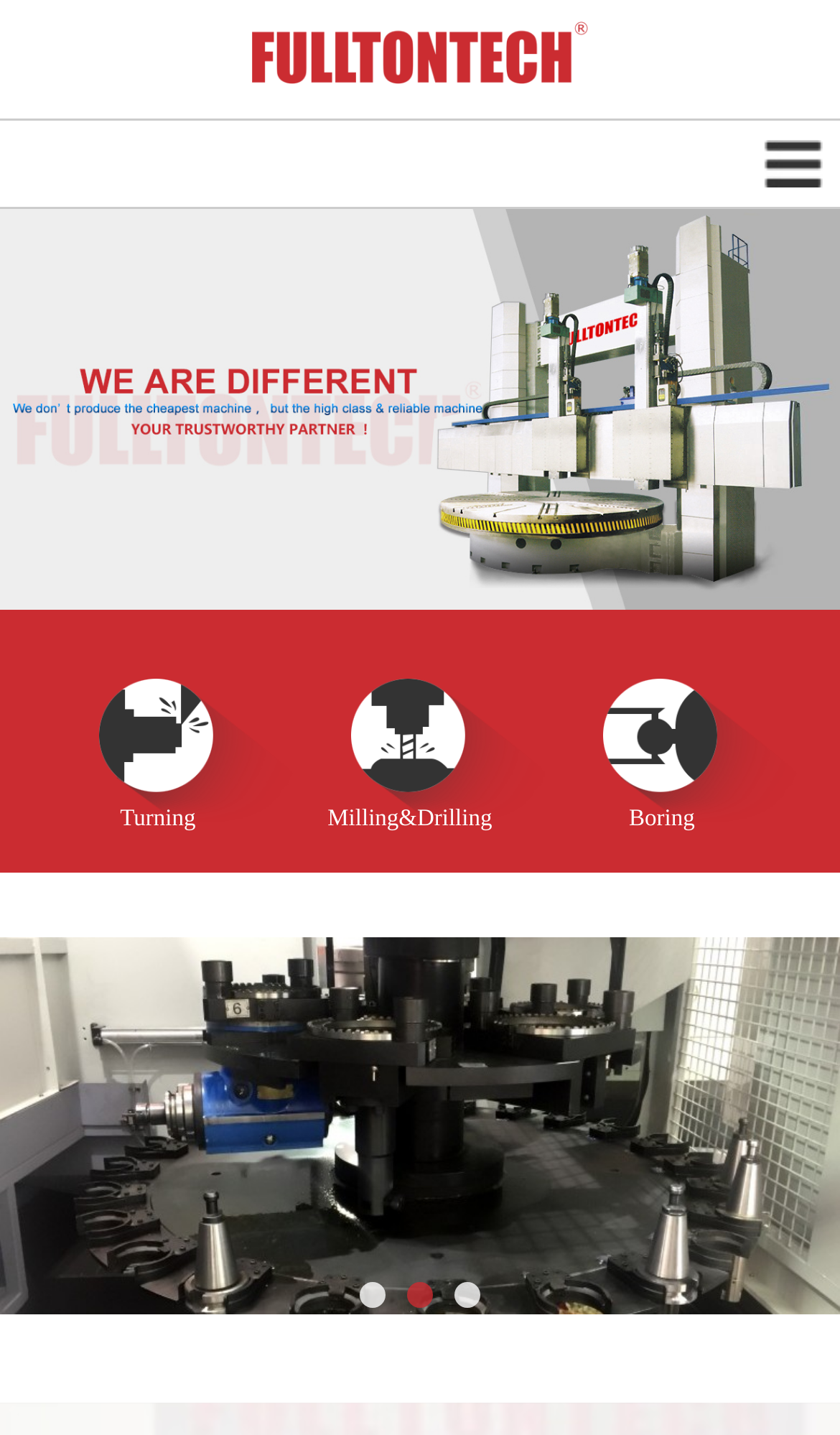Respond to the question below with a single word or phrase:
What is the position of the image with the company logo?

Top center